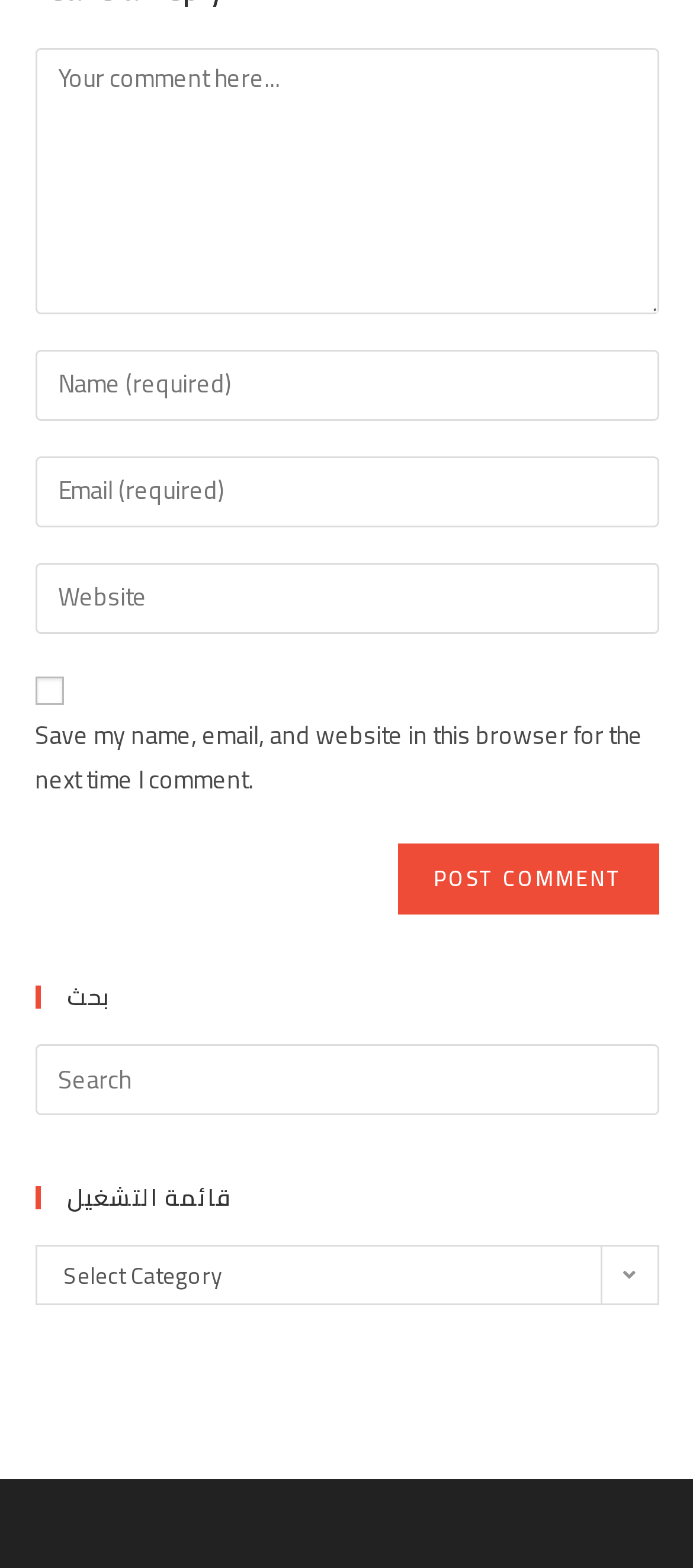Using the element description provided, determine the bounding box coordinates in the format (top-left x, top-left y, bottom-right x, bottom-right y). Ensure that all values are floating point numbers between 0 and 1. Element description: parent_node: Search for: name="s" placeholder="Search"

[0.05, 0.666, 0.95, 0.711]